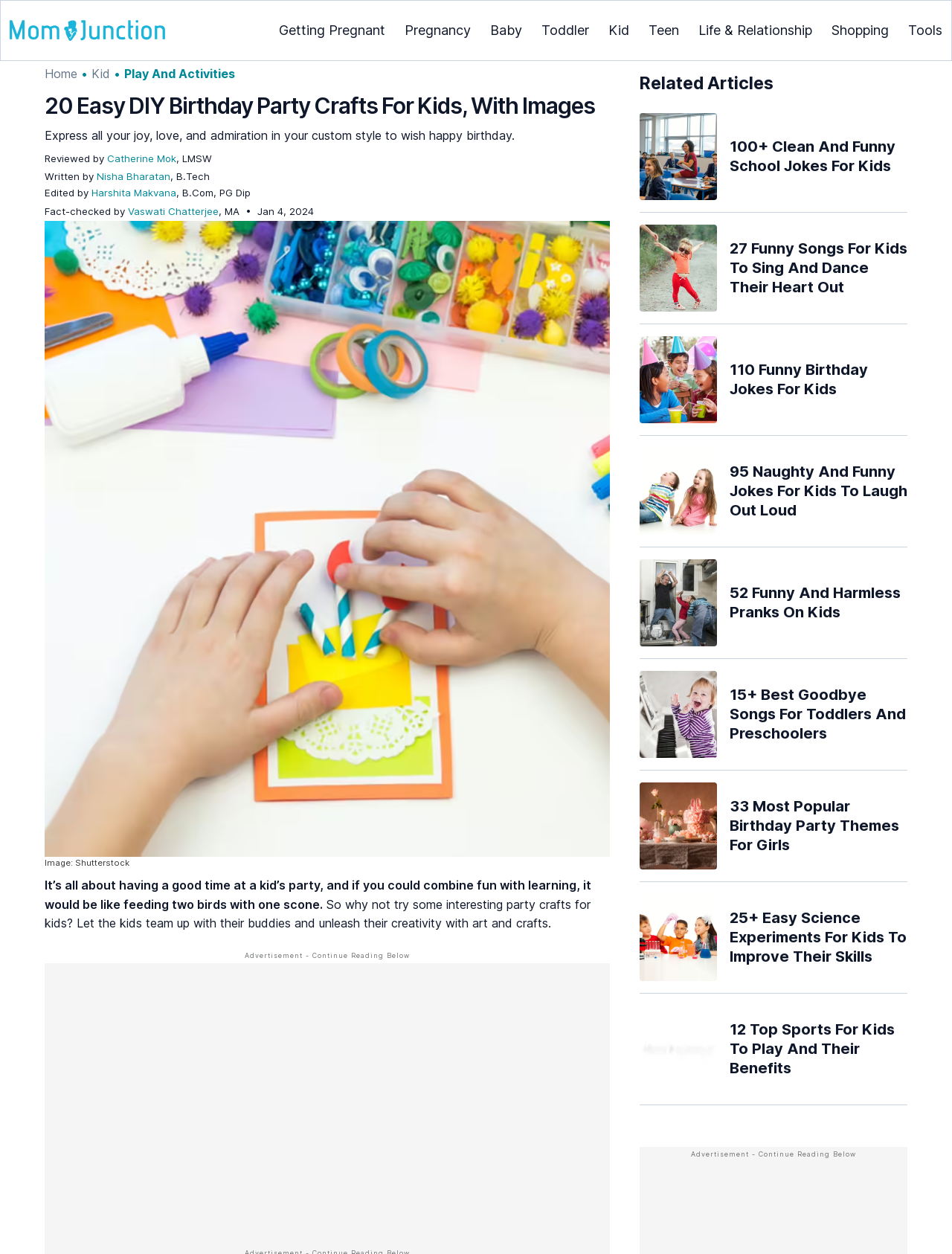Construct a comprehensive description capturing every detail on the webpage.

This webpage is about party crafts for kids, specifically DIY birthday party crafts. At the top left, there is a logo of MomJunction. Below the logo, there are several links to different categories, such as "Getting Pregnant", "Pregnancy", "Baby", "Toddler", "Kid", "Teen", "Life & Relationship", "Shopping", and "Tools". 

To the right of these links, there is a header section with a heading that reads "20 Easy DIY Birthday Party Crafts For Kids, With Images". Below the heading, there is a brief description of the article, which mentions that the article will provide some party craft ideas for kids. 

The article is written by Nisha Bharatan and edited by Harshita Makvana. It is reviewed by Catherine Mok and fact-checked by Vaswati Chatterjee. The article was last updated on January 4, 2024.

Below the article information, there is a large image related to DIY birthday party crafts for kids. Above the image, there is a caption that reads "Image: Shutterstock". 

The main content of the article starts below the image. The text explains the importance of combining fun with learning at a kid's party and suggests trying some interesting party crafts for kids. 

At the bottom of the page, there is a section titled "Related Articles" with links to several other articles, including "100+ Clean And Funny School Jokes For Kids", "27 Funny Songs For Kids To Sing And Dance Their Heart Out", and "110 Funny Birthday Jokes For Kids", among others. Each related article has a corresponding image.